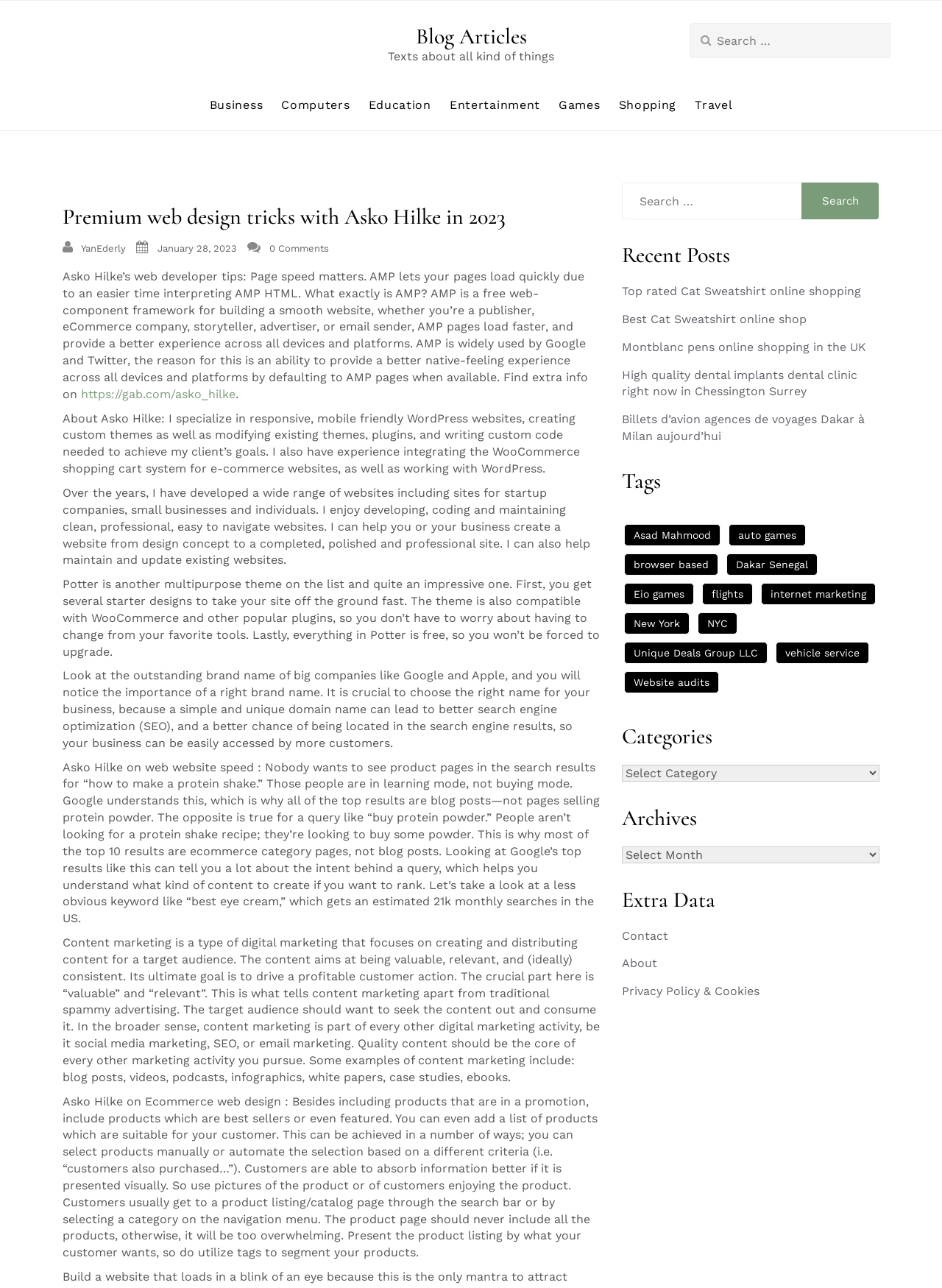Using the element description: "January 28, 2023", determine the bounding box coordinates. The coordinates should be in the format [left, top, right, bottom], with values between 0 and 1.

[0.167, 0.189, 0.252, 0.197]